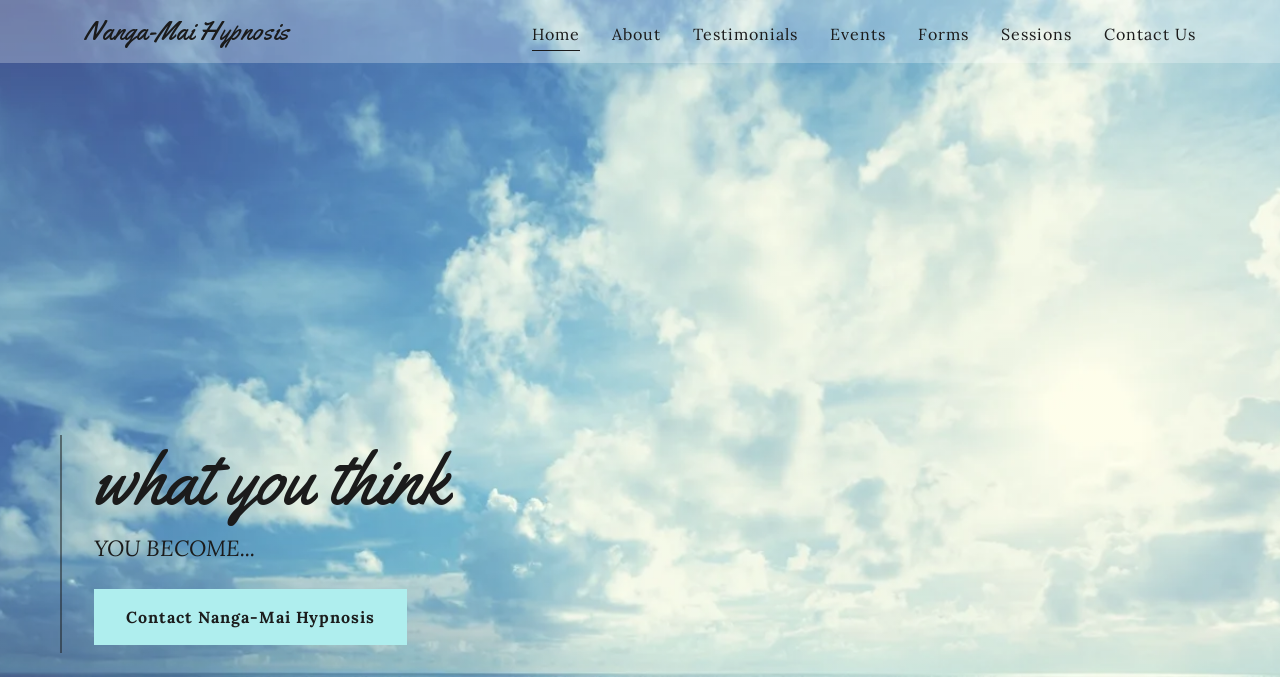Give a concise answer using only one word or phrase for this question:
What is the main topic of this webpage?

Hypnosis